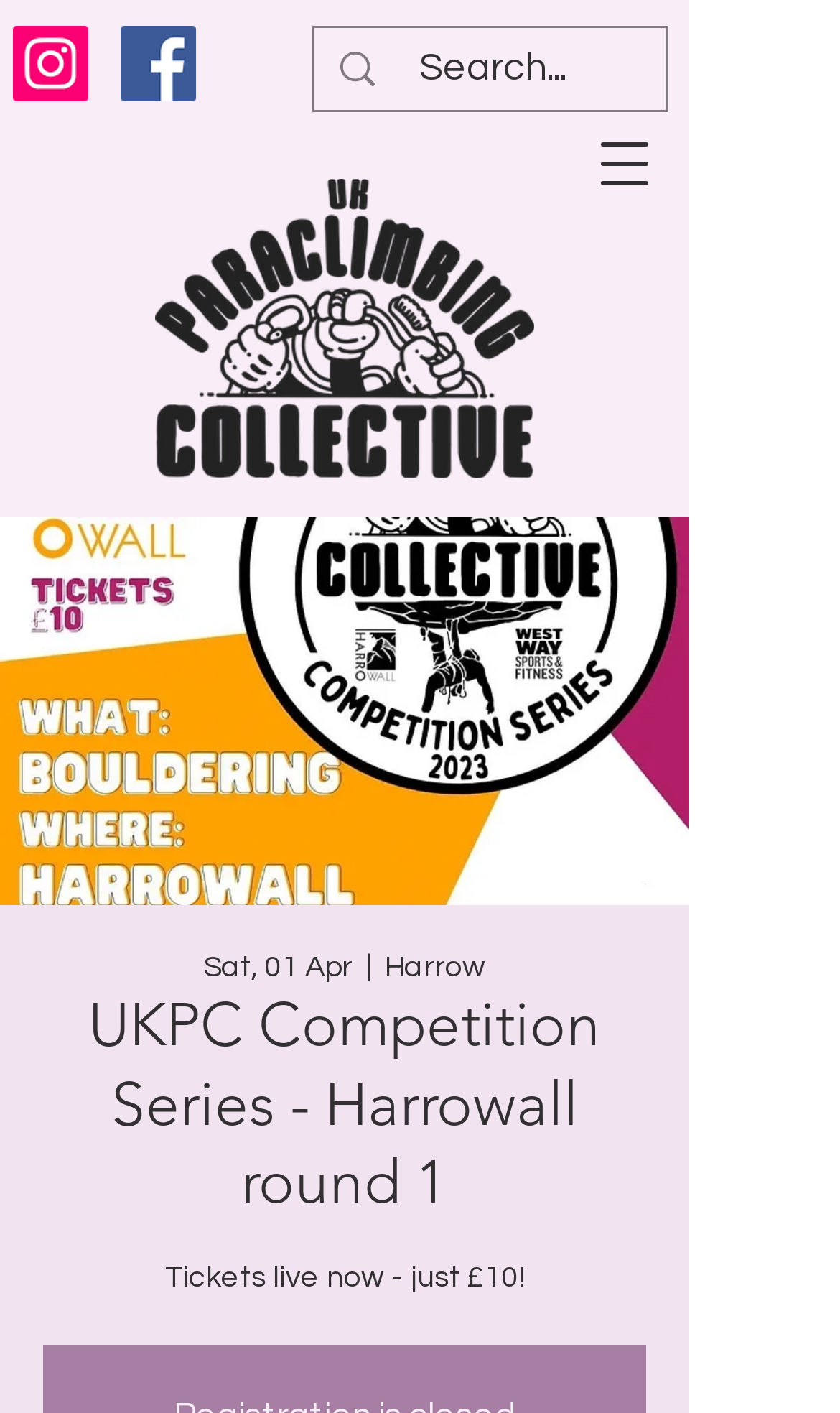Locate the bounding box coordinates of the UI element described by: "aria-label="Search..." name="q" placeholder="Search..."". Provide the coordinates as four float numbers between 0 and 1, formatted as [left, top, right, bottom].

[0.477, 0.013, 0.695, 0.085]